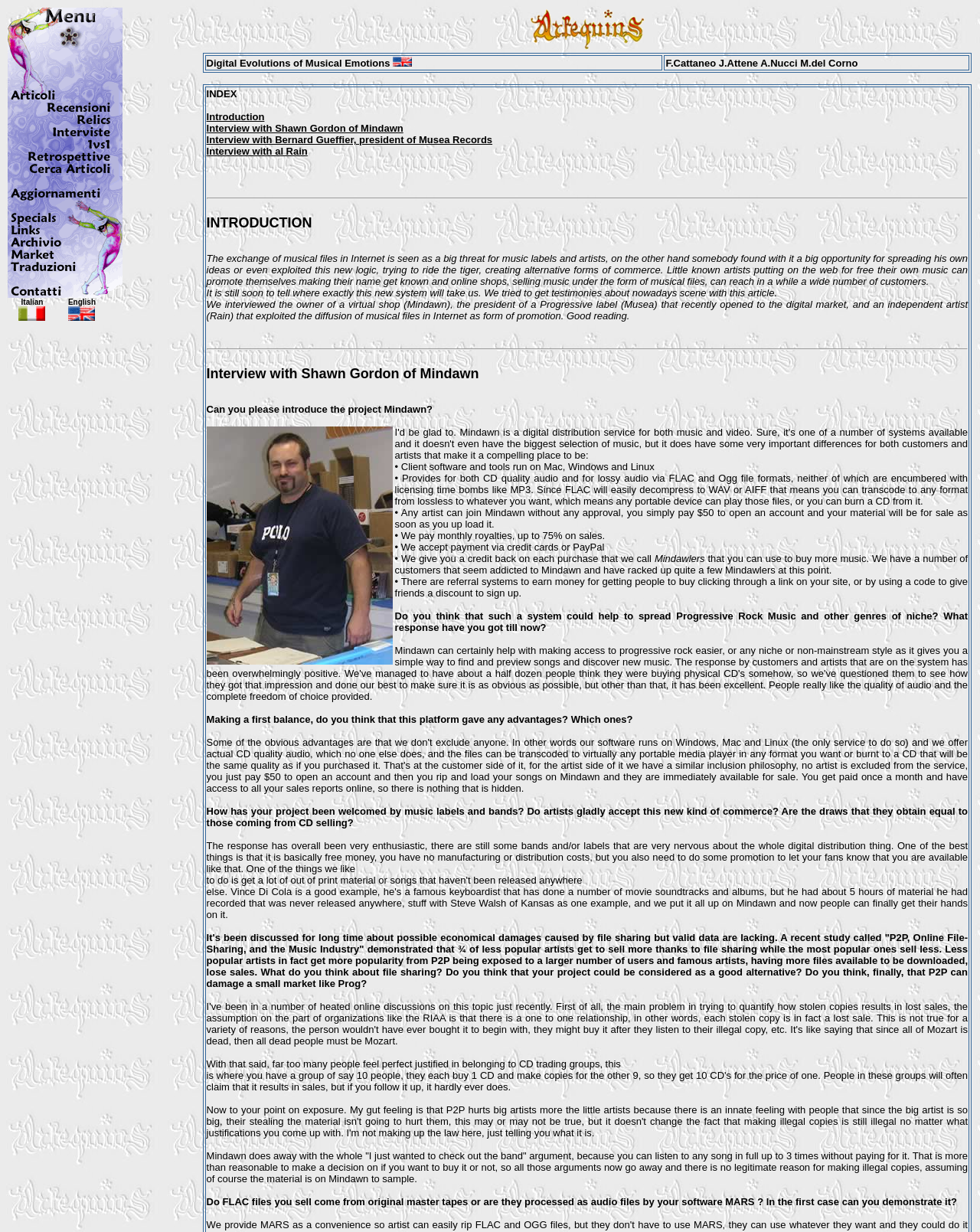Please analyze the image and give a detailed answer to the question:
What is the title of the first interview?

The title of the first interview is 'Interview with Shawn Gordon of Mindawn' which is located in the first grid cell of the first row. It has a bounding box coordinate of [0.209, 0.045, 0.676, 0.057] and is followed by a series of questions and answers.